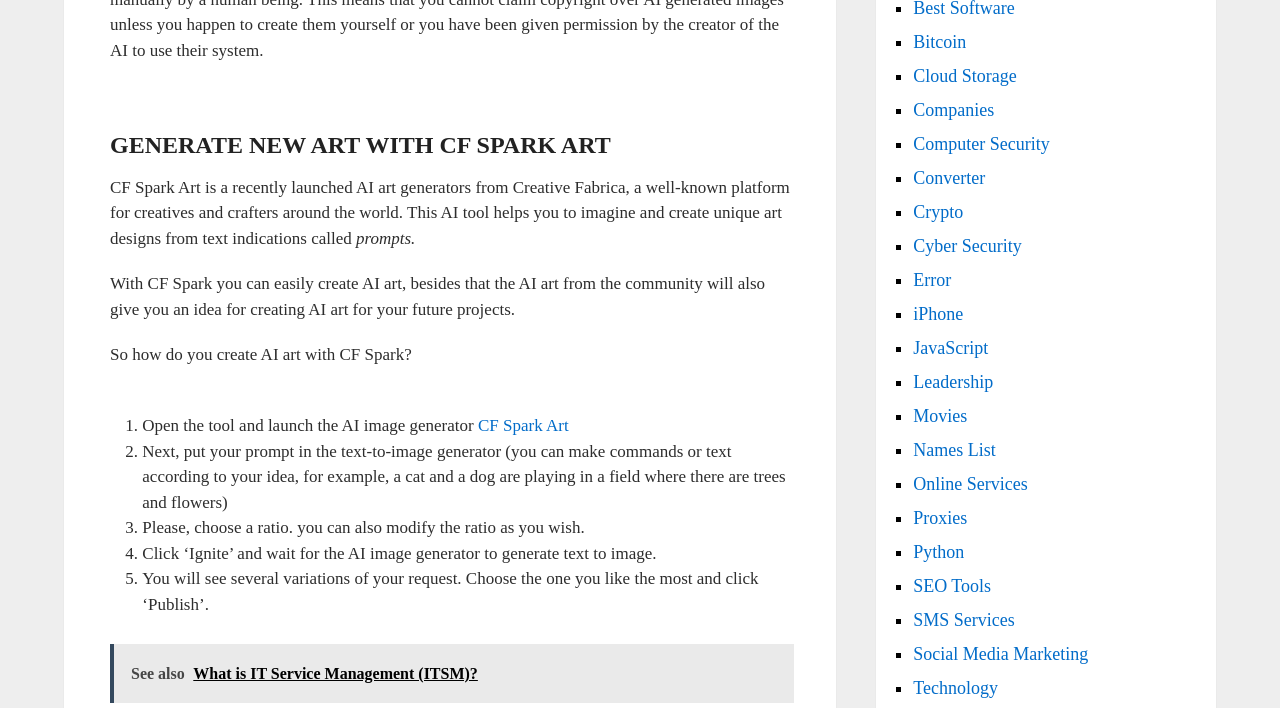Determine the bounding box coordinates of the section to be clicked to follow the instruction: "Click 'Bitcoin' to explore cryptocurrency". The coordinates should be given as four float numbers between 0 and 1, formatted as [left, top, right, bottom].

[0.713, 0.045, 0.755, 0.074]